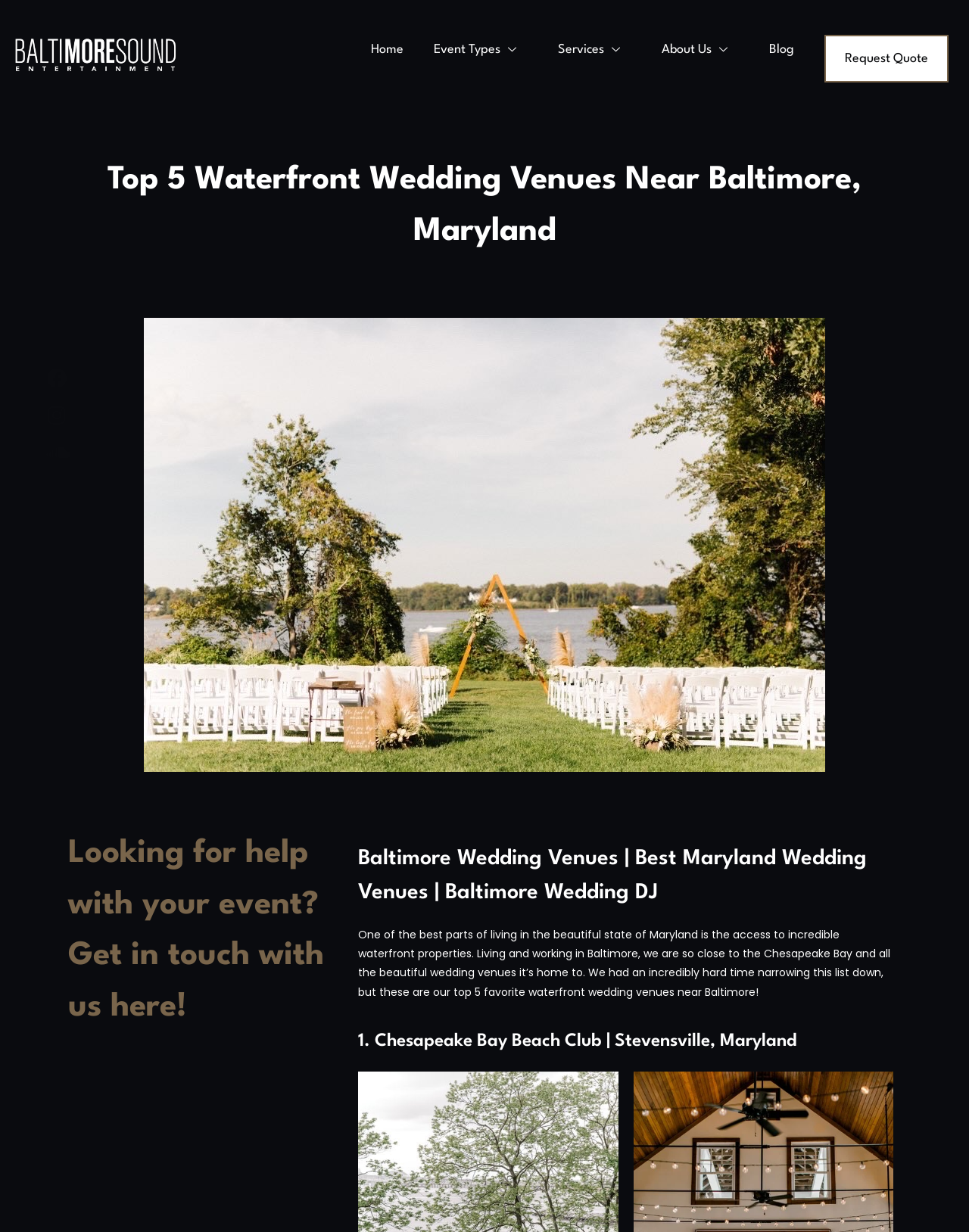Describe the entire webpage, focusing on both content and design.

This webpage is about waterfront wedding venues near Baltimore, Maryland. At the top, there are several social media links, including Facebook, Instagram, and Soundcloud, aligned horizontally on the left side of the page. Next to them, there are navigation links, such as "Home", "Event Types", "Services", "About Us", and "Blog", stretching across the top of the page. On the right side, there is a "Request Quote" link.

Below the navigation links, there is a main heading that reads "Top 5 Waterfront Wedding Venues Near Baltimore, Maryland". Underneath this heading, there is a paragraph of text that discusses the beauty of Maryland's waterfront properties and the difficulty of narrowing down a list of favorite wedding venues.

Further down the page, there is a subheading that reads "Looking for help with your event? Get in touch with us here!" followed by another heading that lists the services provided by the company, including Baltimore wedding venues, Maryland wedding venues, and Baltimore wedding DJ.

The main content of the page is a list of the top 5 waterfront wedding venues near Baltimore, with the first venue being the Chesapeake Bay Beach Club in Stevensville, Maryland.